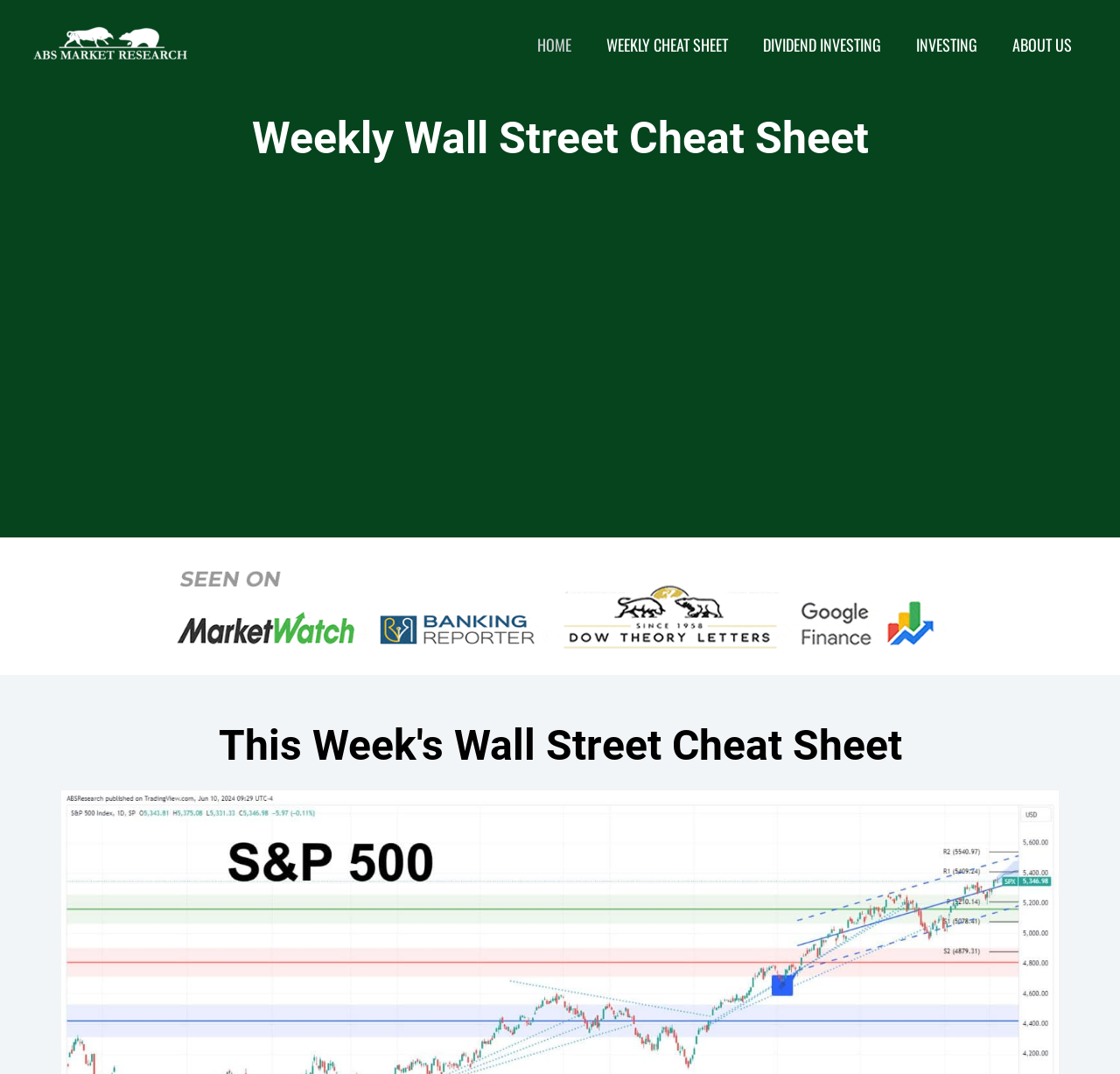Locate the bounding box coordinates of the area to click to fulfill this instruction: "Click the 'HOME' link". The bounding box should be presented as four float numbers between 0 and 1, in the order [left, top, right, bottom].

[0.464, 0.0, 0.526, 0.084]